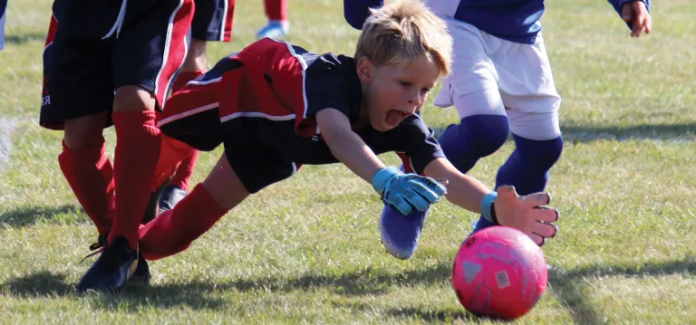Please provide a brief answer to the following inquiry using a single word or phrase:
What is the surface of the playing field?

Grassy